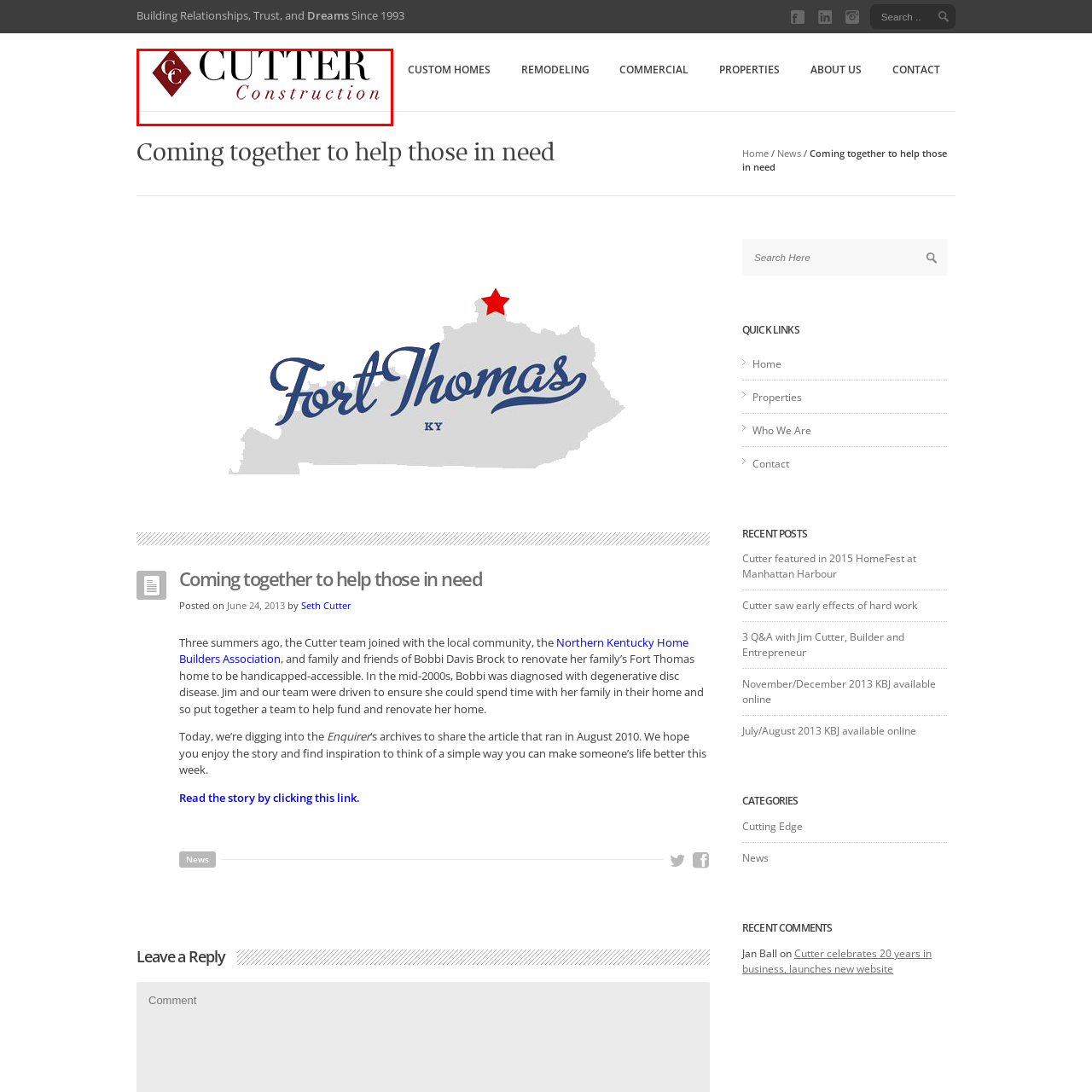What year was Cutter Construction founded?
Look at the image within the red bounding box and provide a single word or phrase as an answer.

1993